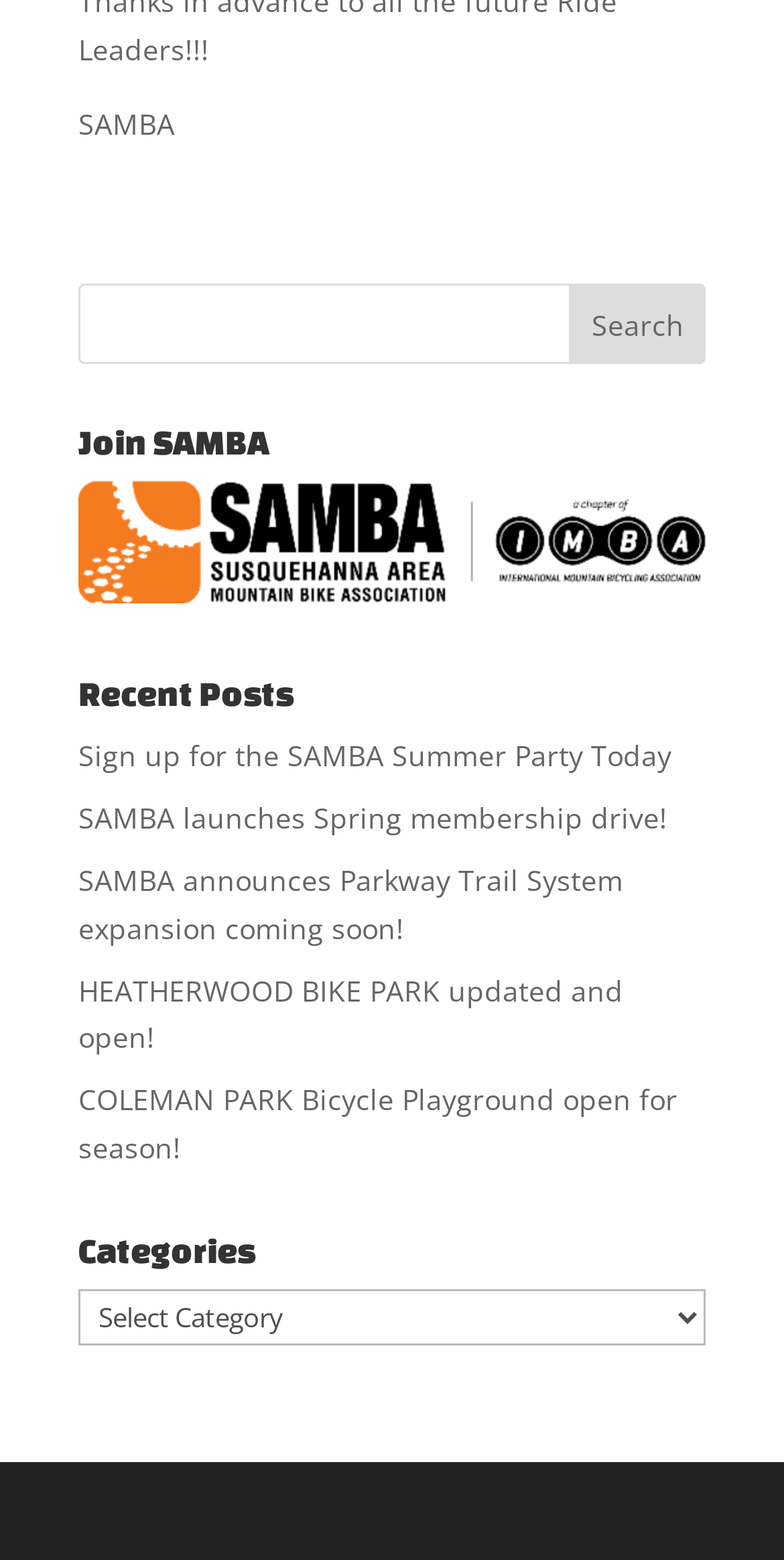Given the element description: "value="Search"", predict the bounding box coordinates of this UI element. The coordinates must be four float numbers between 0 and 1, given as [left, top, right, bottom].

[0.727, 0.182, 0.9, 0.234]